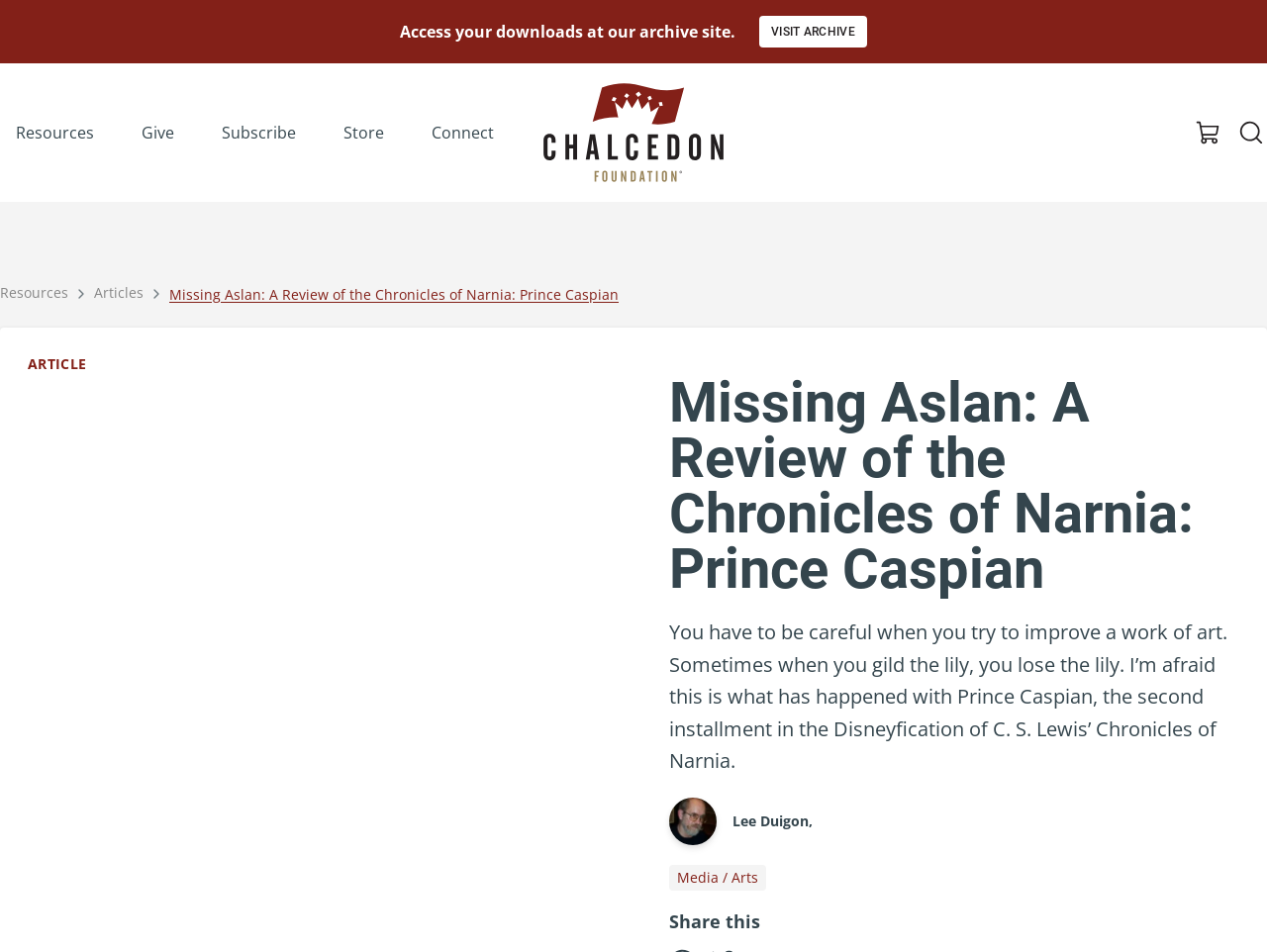Answer succinctly with a single word or phrase:
What is the title of the breadcrumbs navigation?

Resources